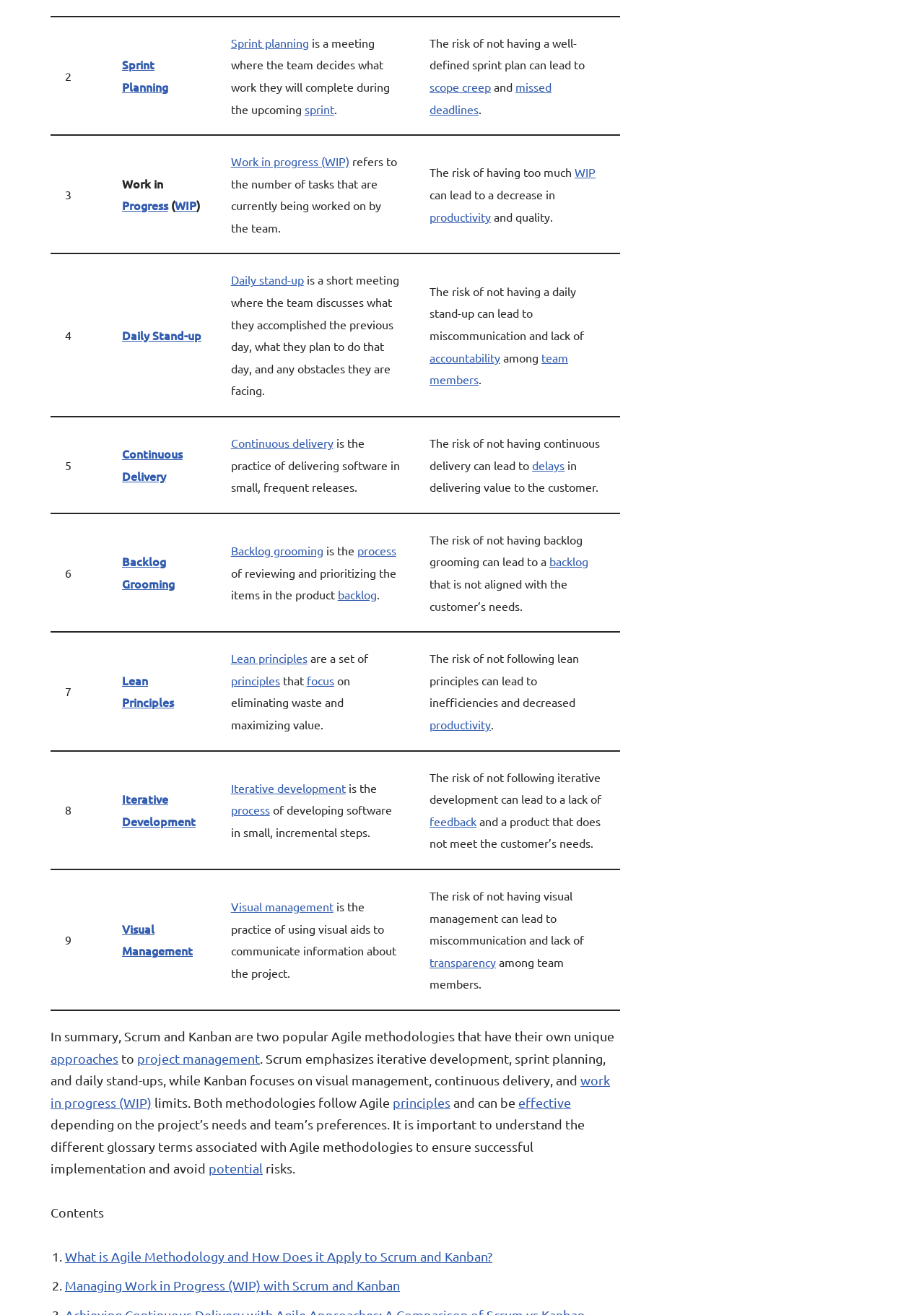Provide the bounding box coordinates of the HTML element this sentence describes: "work in progress (WIP)". The bounding box coordinates consist of four float numbers between 0 and 1, i.e., [left, top, right, bottom].

[0.055, 0.816, 0.66, 0.844]